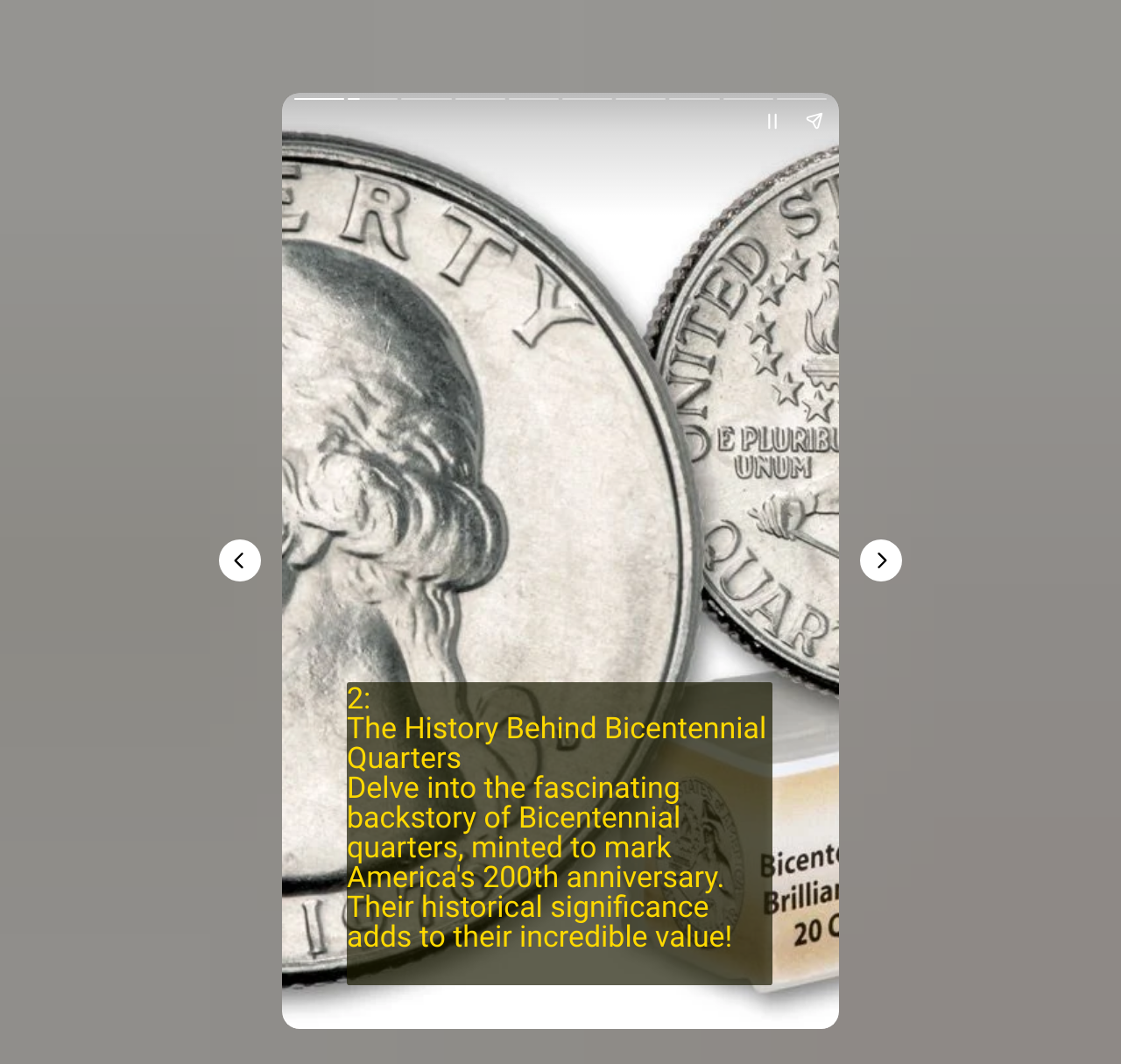Offer a meticulous caption that includes all visible features of the webpage.

The webpage is about Bicentennial Quarters, with a focus on their historical significance and value. At the top, there is a heading that delves into the backstory of these quarters, minted to mark America's 200th anniversary, and how their historical significance adds to their incredible value. 

Below the heading, there are two buttons, "Pause story" and "Share story", positioned side by side, with the "Pause story" button on the left and the "Share story" button on the right. 

On the left side of the page, there is a "Previous page" button, while on the right side, there is a "Next page" button. These buttons are positioned at the same height, roughly in the middle of the page. 

There are also two complementary elements, one above the buttons and one below, but they do not contain any text or descriptions.